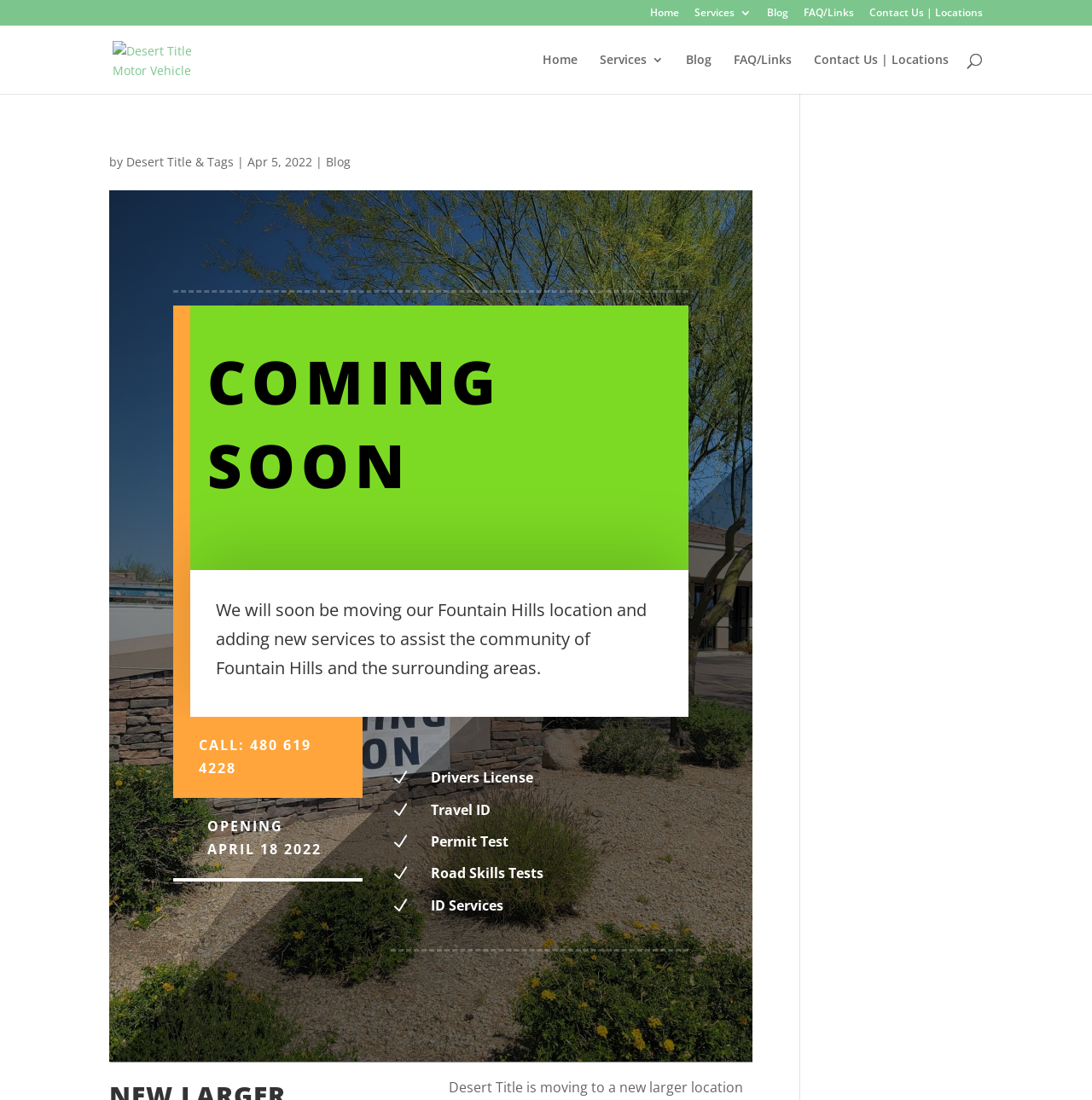Please identify the coordinates of the bounding box that should be clicked to fulfill this instruction: "Get more information about Drivers License".

[0.394, 0.698, 0.63, 0.723]